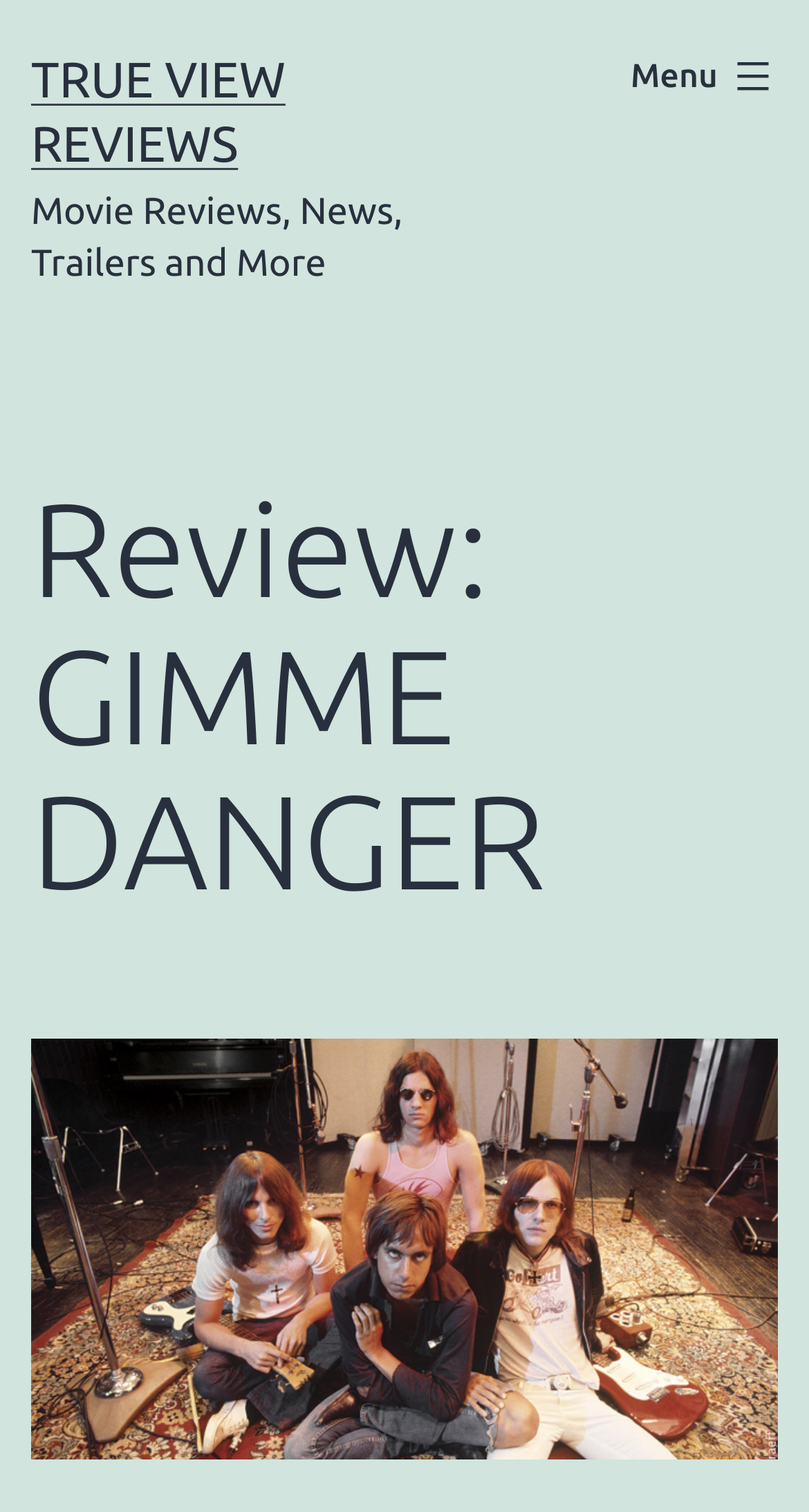For the element described, predict the bounding box coordinates as (top-left x, top-left y, bottom-right x, bottom-right y). All values should be between 0 and 1. Element description: Menu Close

[0.741, 0.021, 1.0, 0.081]